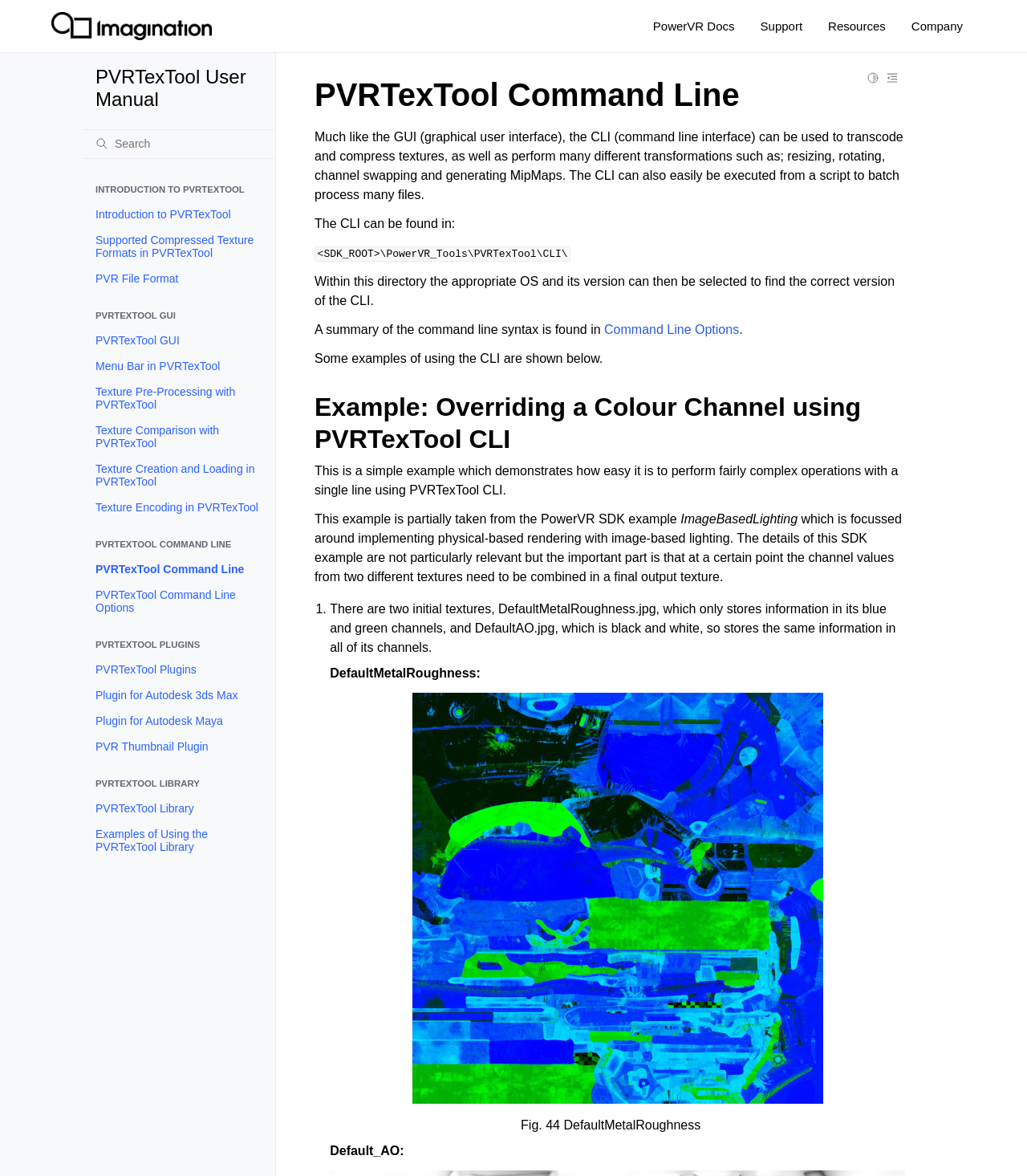Determine the bounding box coordinates for the clickable element to execute this instruction: "Go to PowerVR Docs". Provide the coordinates as four float numbers between 0 and 1, i.e., [left, top, right, bottom].

[0.623, 0.007, 0.728, 0.038]